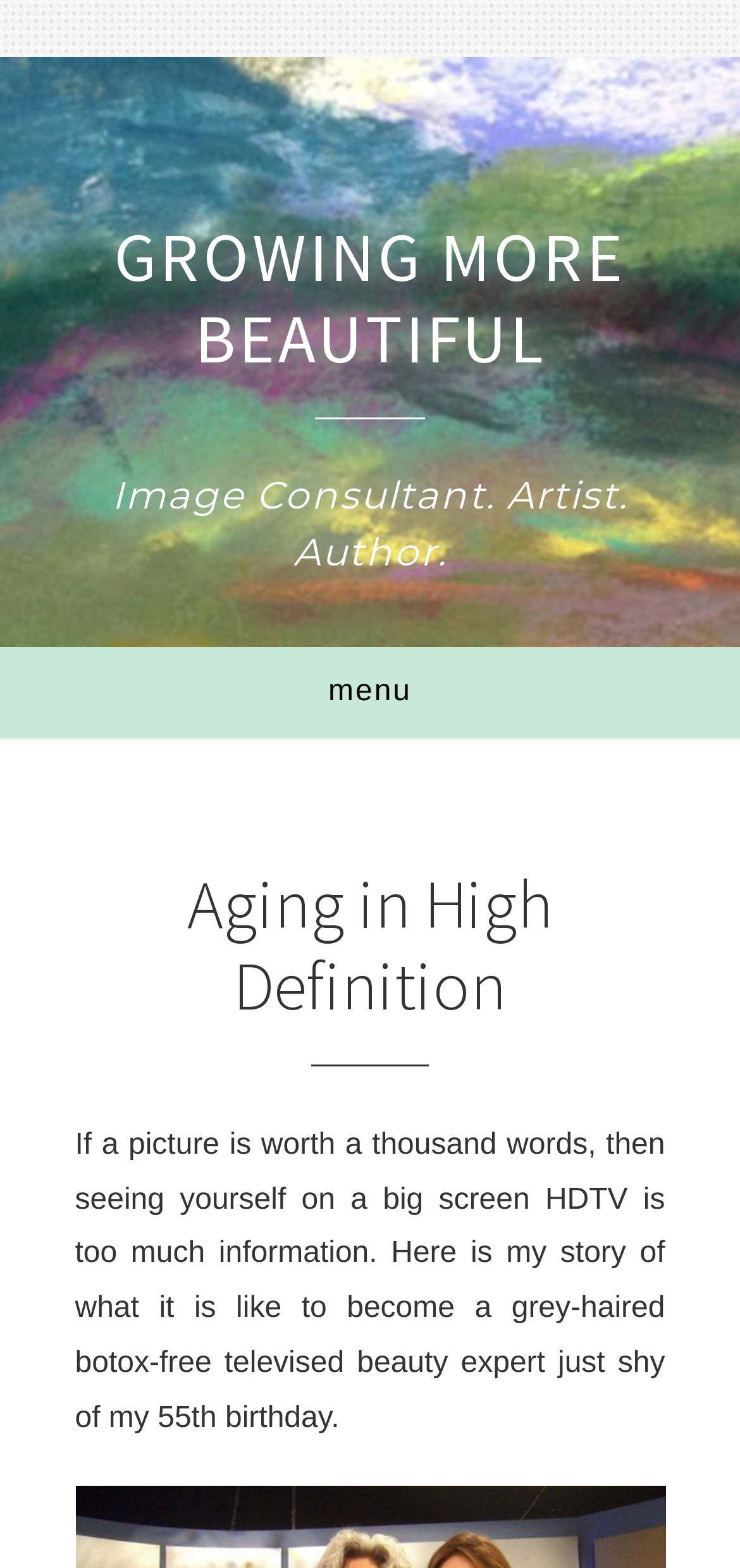Determine the bounding box for the UI element that matches this description: "Growing More Beautiful".

[0.154, 0.137, 0.846, 0.244]